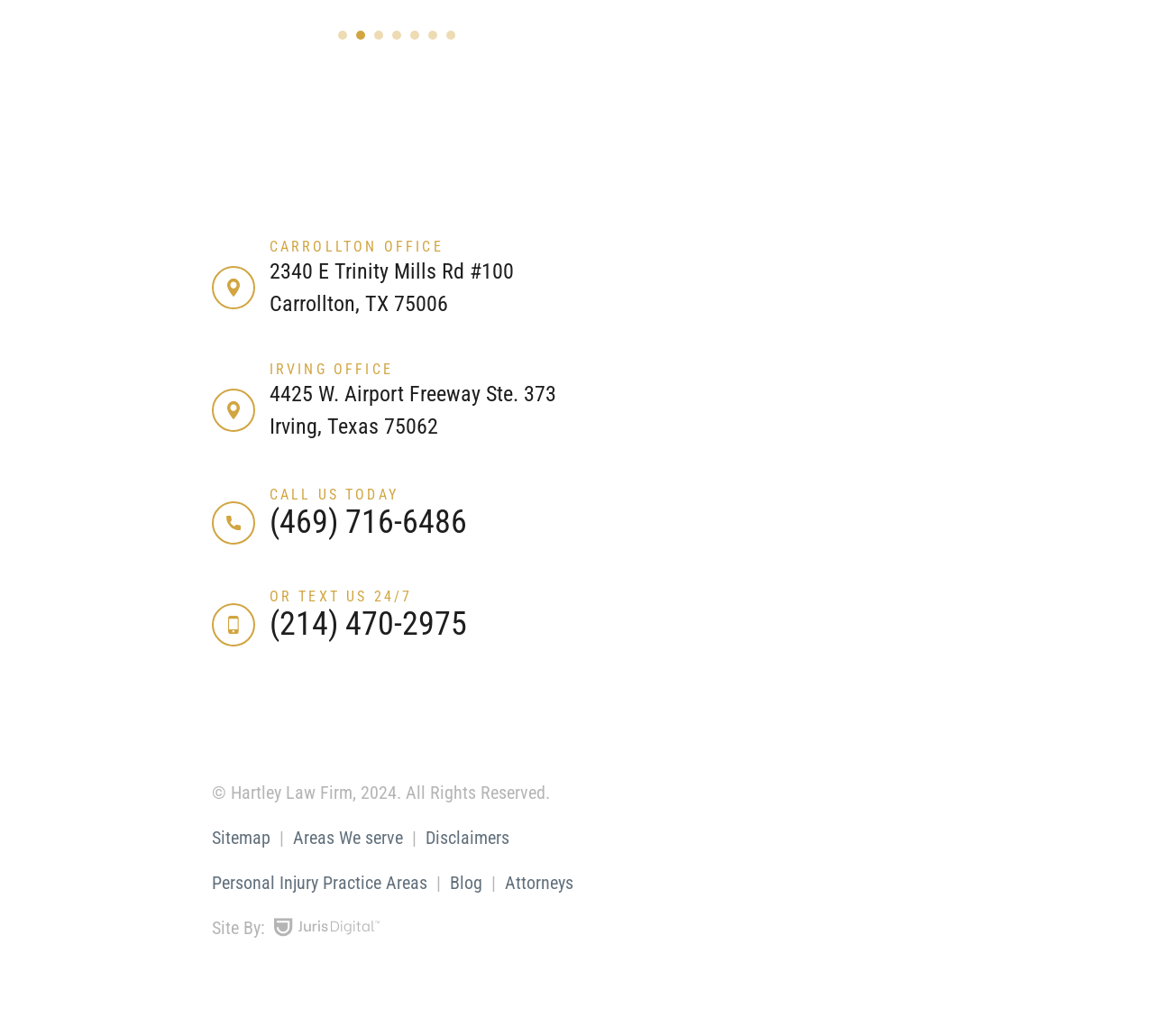Identify the bounding box coordinates for the region to click in order to carry out this instruction: "View the Sitemap". Provide the coordinates using four float numbers between 0 and 1, formatted as [left, top, right, bottom].

[0.183, 0.798, 0.234, 0.819]